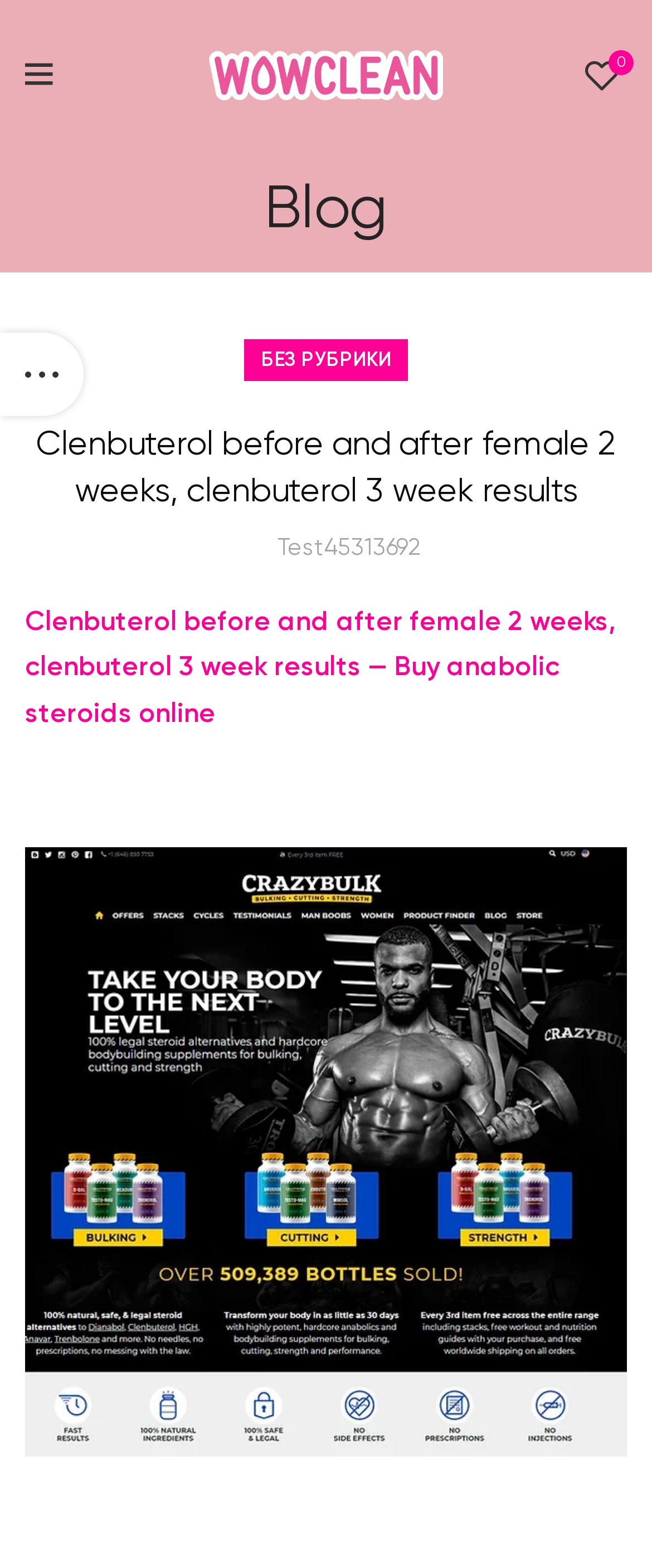Please mark the bounding box coordinates of the area that should be clicked to carry out the instruction: "Share on Facebook".

None